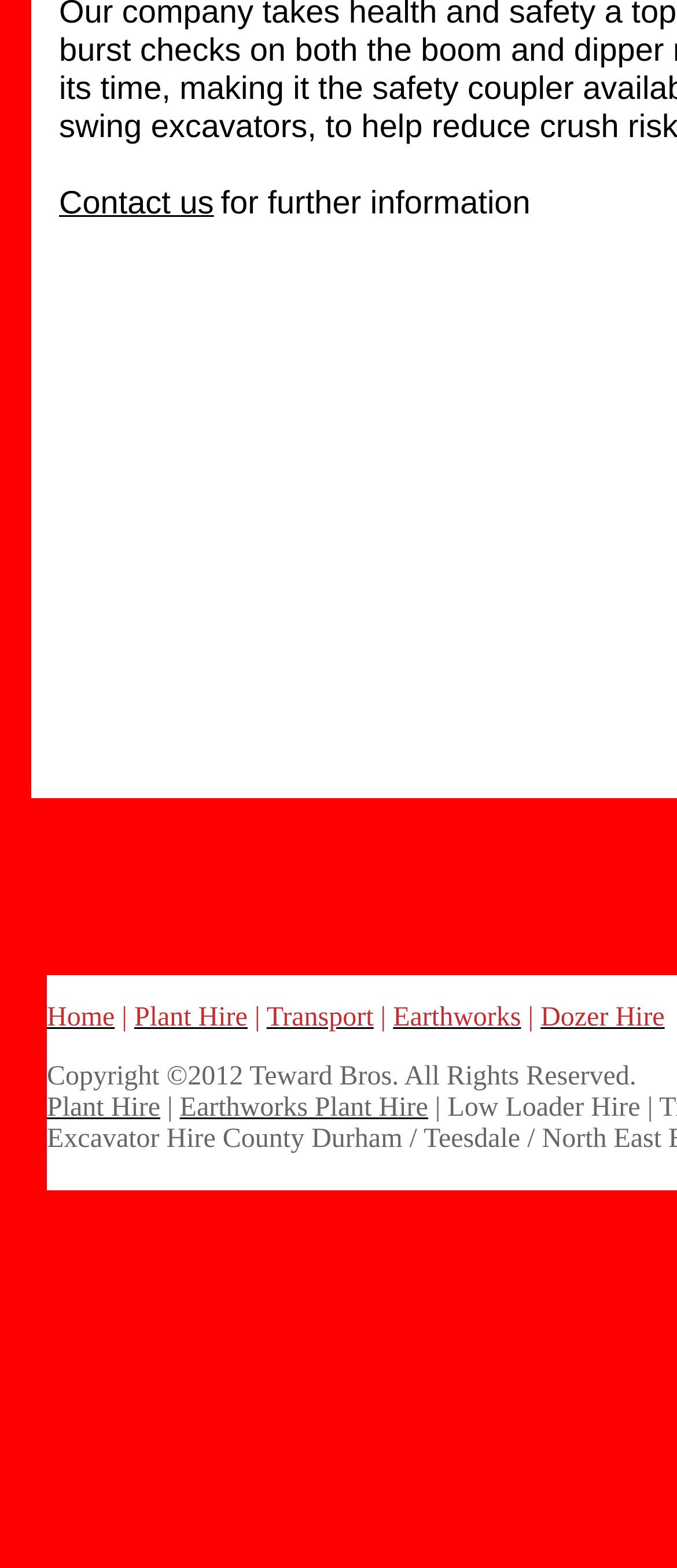Please locate the bounding box coordinates for the element that should be clicked to achieve the following instruction: "view transport options". Ensure the coordinates are given as four float numbers between 0 and 1, i.e., [left, top, right, bottom].

[0.394, 0.64, 0.552, 0.658]